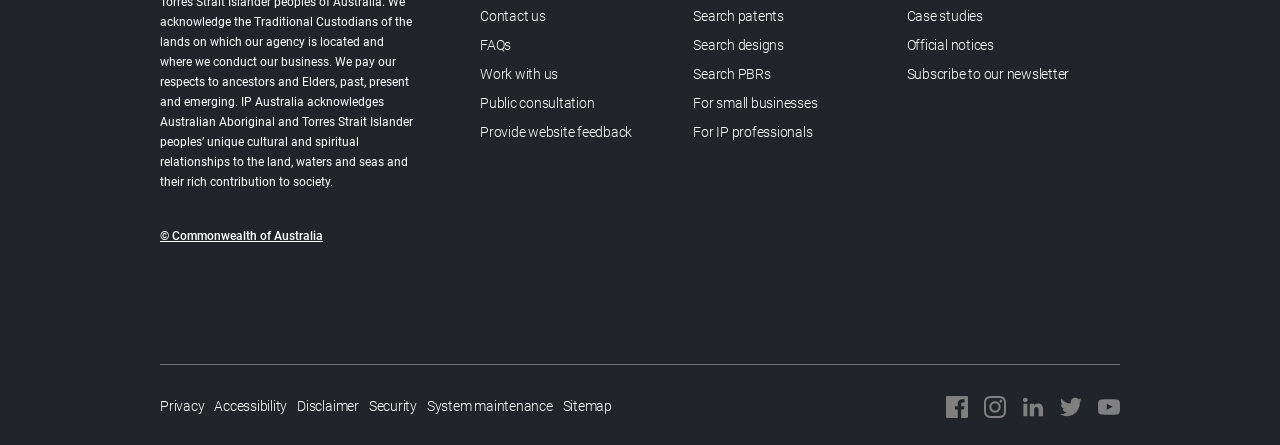Could you locate the bounding box coordinates for the section that should be clicked to accomplish this task: "Follow on Facebook".

[0.739, 0.88, 0.756, 0.943]